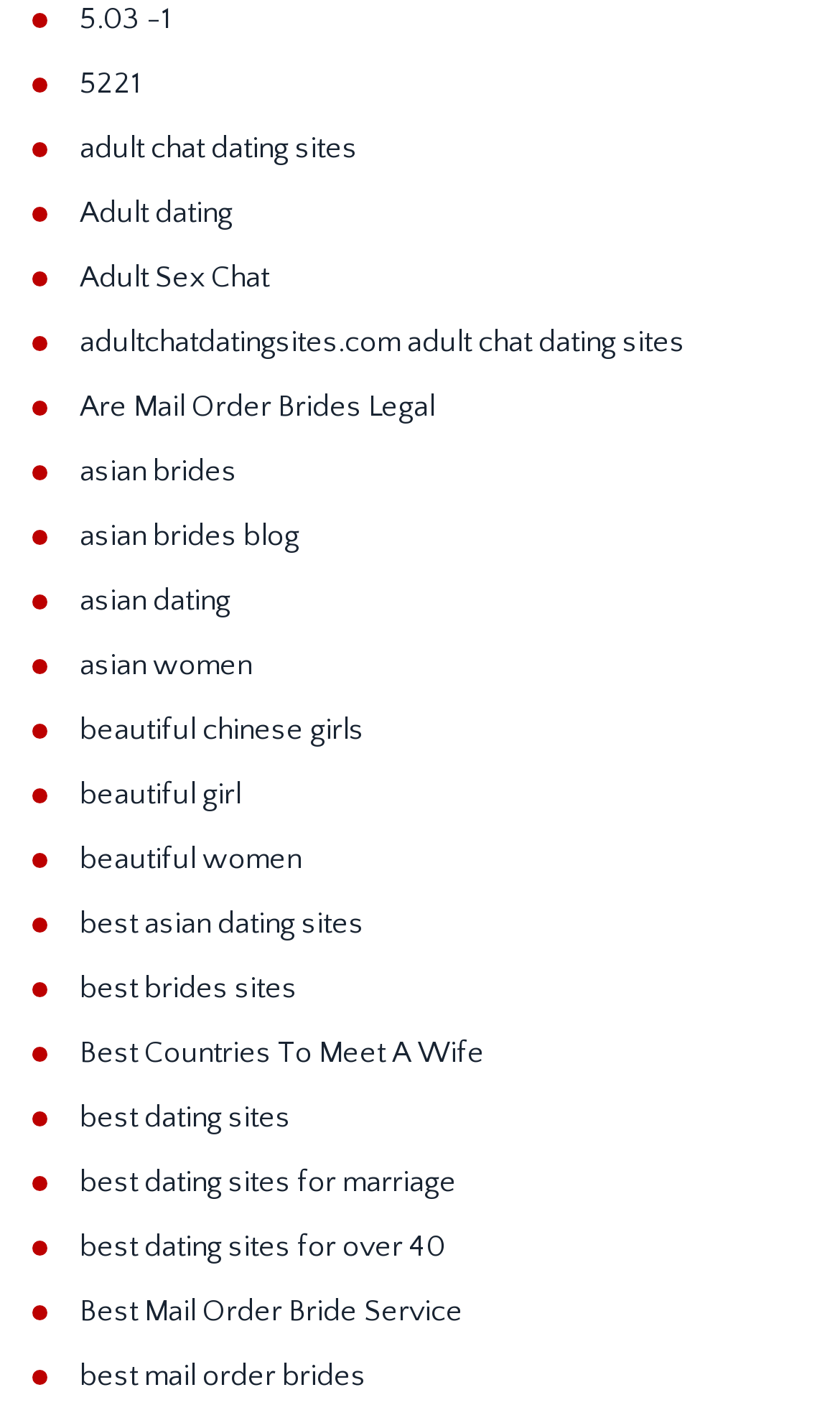Please identify the bounding box coordinates for the region that you need to click to follow this instruction: "learn about 'Best Mail Order Bride Service'".

[0.095, 0.921, 0.551, 0.946]